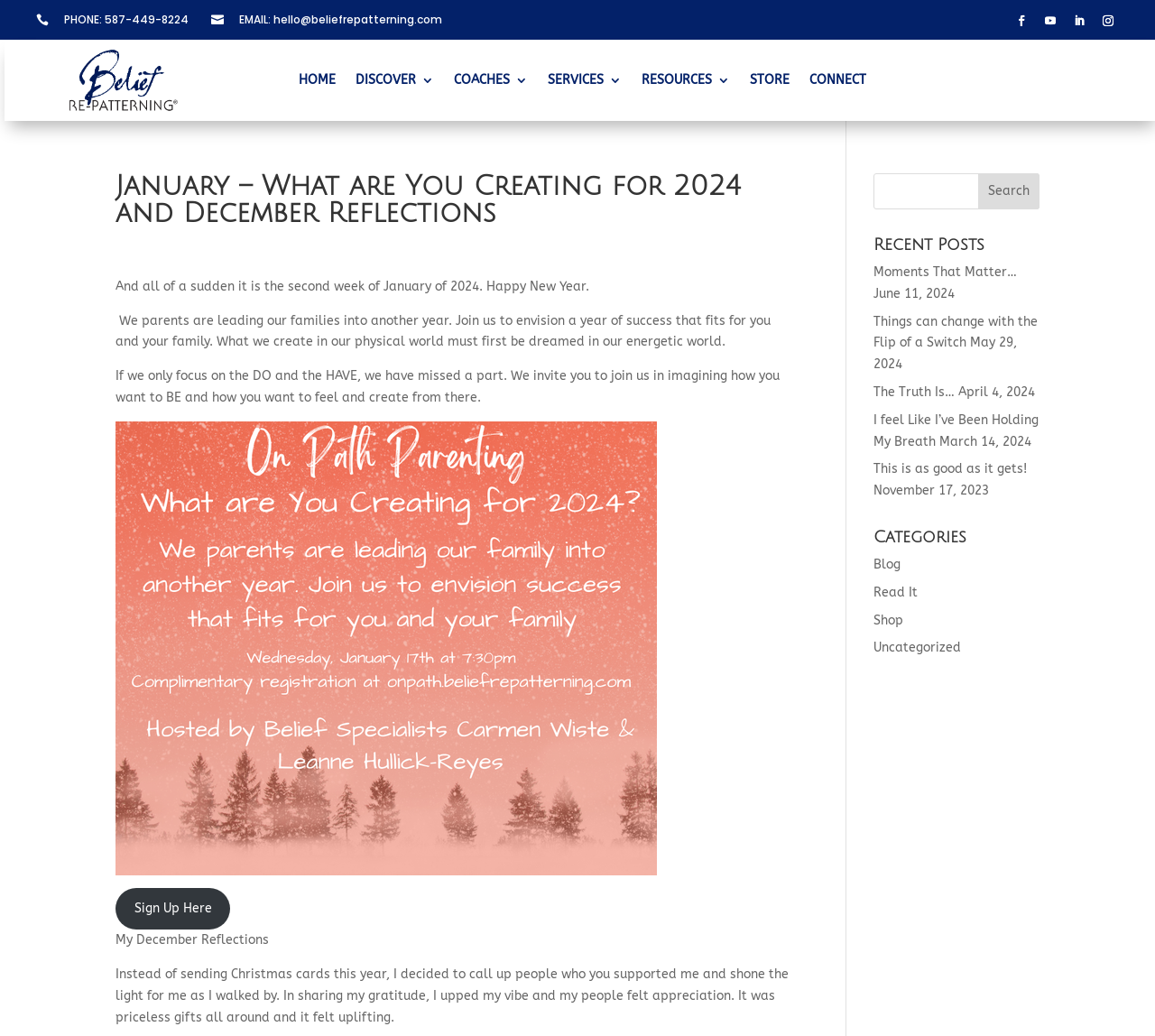Provide the bounding box coordinates of the section that needs to be clicked to accomplish the following instruction: "Search for something."

[0.756, 0.167, 0.9, 0.202]